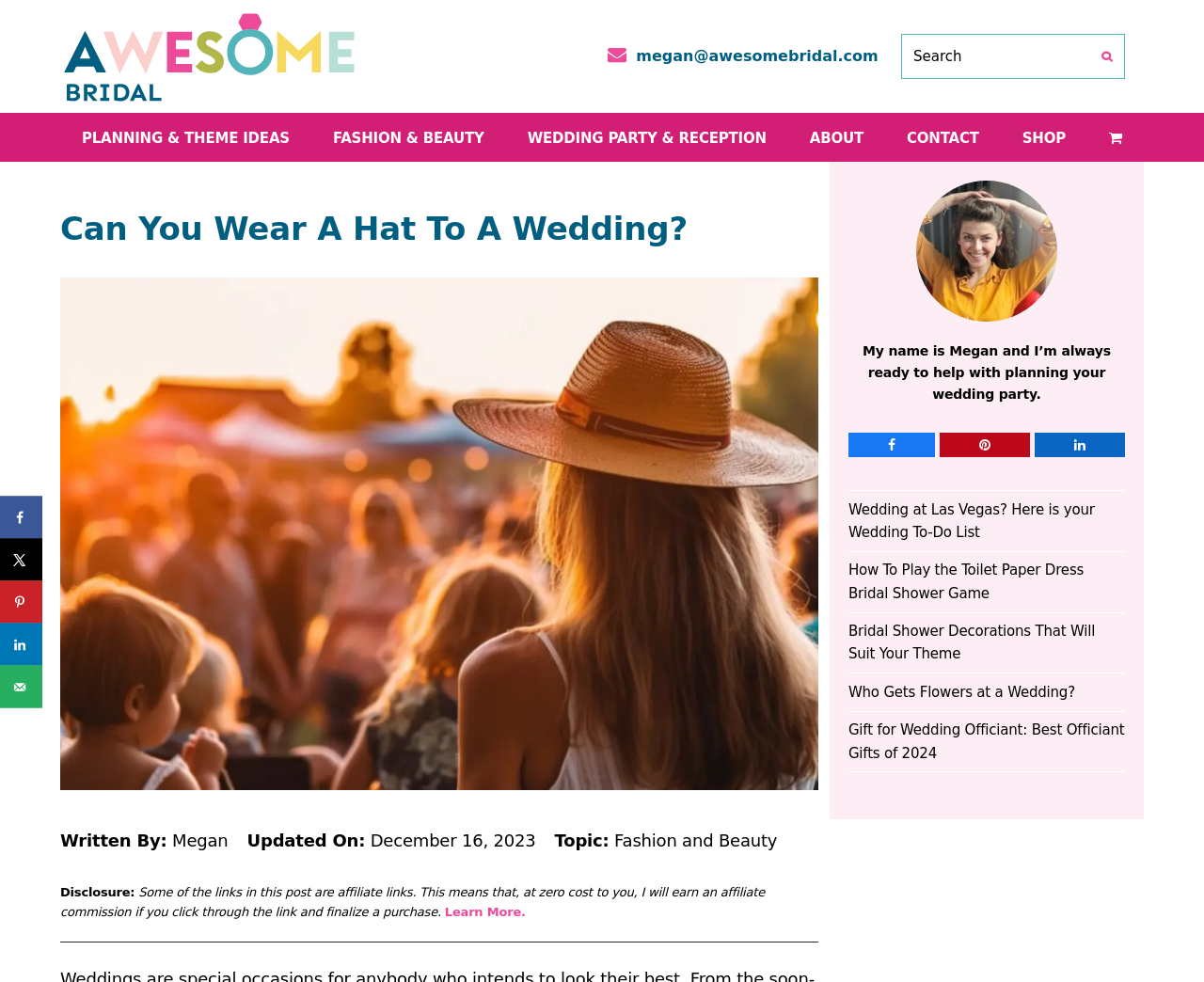Find the bounding box coordinates for the element described here: "Fashion and Beauty".

[0.51, 0.845, 0.646, 0.866]